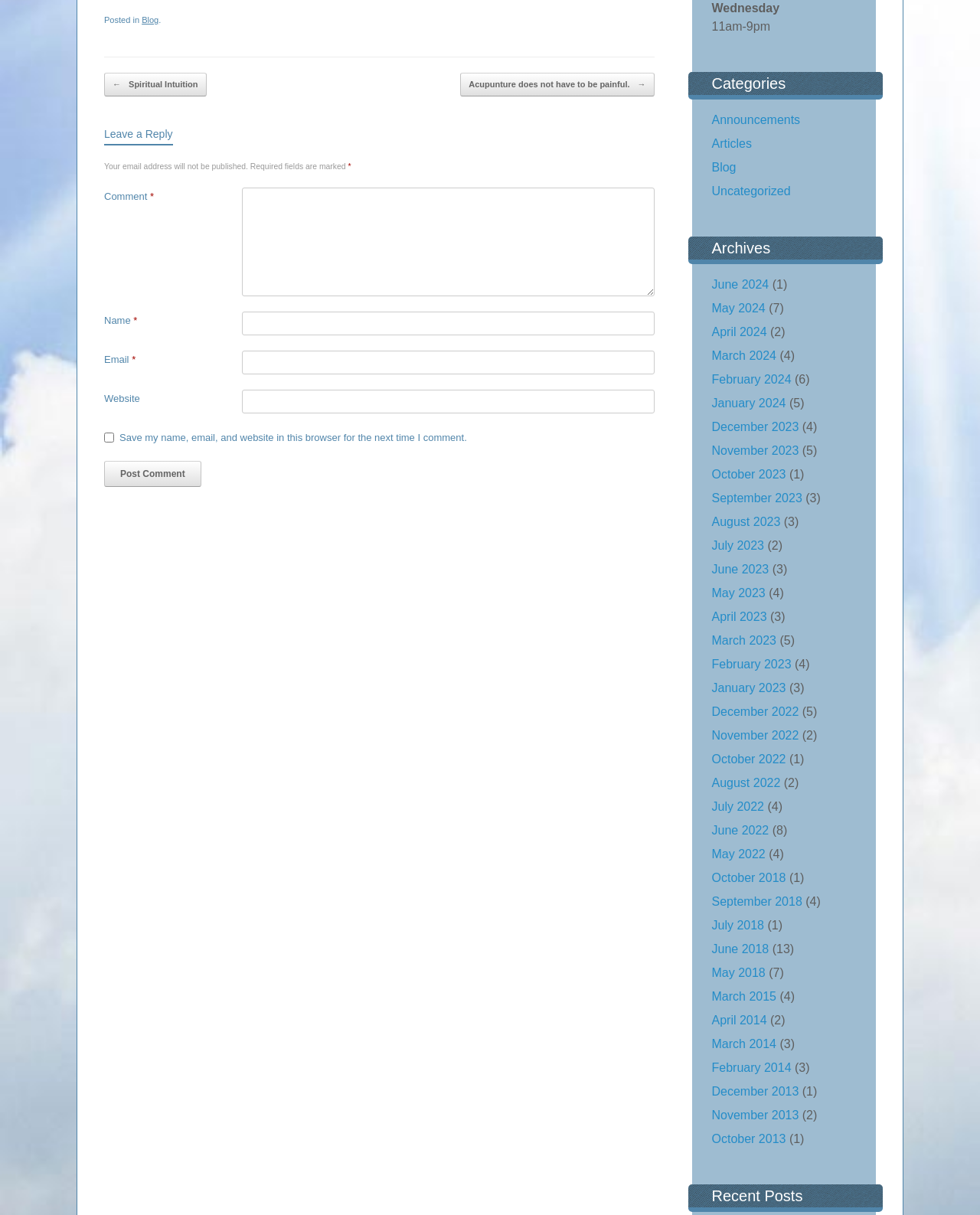Identify the bounding box coordinates for the UI element described as: "title="Scroll To Top"". The coordinates should be provided as four floats between 0 and 1: [left, top, right, bottom].

None